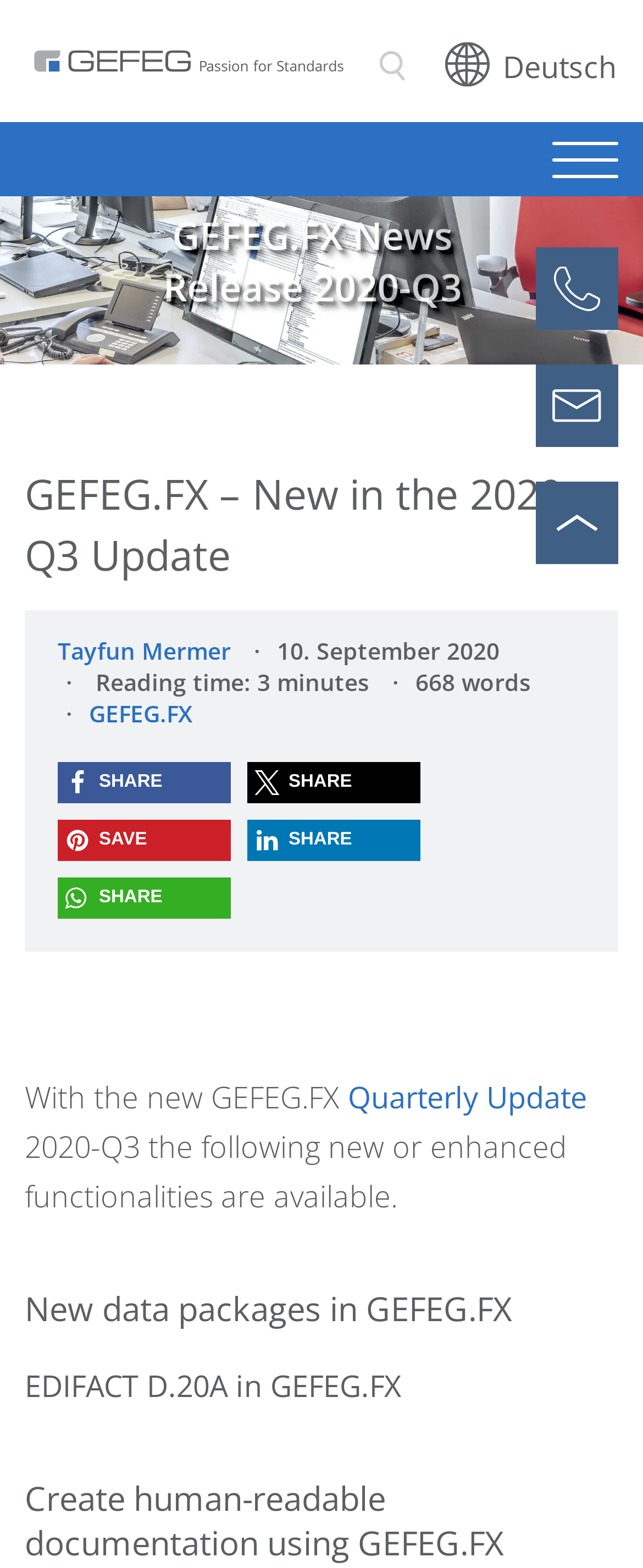Offer a meticulous description of the webpage's structure and content.

The webpage is about the new features and updates in GEFEG.FX Release 2020-Q3. At the top left corner, there is a logo of GEFEG.FX, accompanied by a search bar and a link to switch to the German language. On the top right corner, there are links to call, open a contact form, and scroll to the top.

Below the logo, there is a large image that spans the entire width of the page, with a heading that reads "GEFEG.FX – New in the 2020-Q3 Update". Underneath the heading, there is a section that displays the author's name, publication date, reading time, and word count.

The main content of the page is divided into sections, each with its own heading. The first section introduces the new features and enhancements in GEFEG.FX 2020-Q3, with a link to learn more. The second section is about new data packages in GEFEG.FX, and the third section discusses creating human-readable documentation using GEFEG.FX.

On the right side of the page, there are social media buttons to share the content on Facebook, X, Pinterest, LinkedIn, and WhatsApp. Each button has an icon and a label that reads "SHARE" or "SAVE".